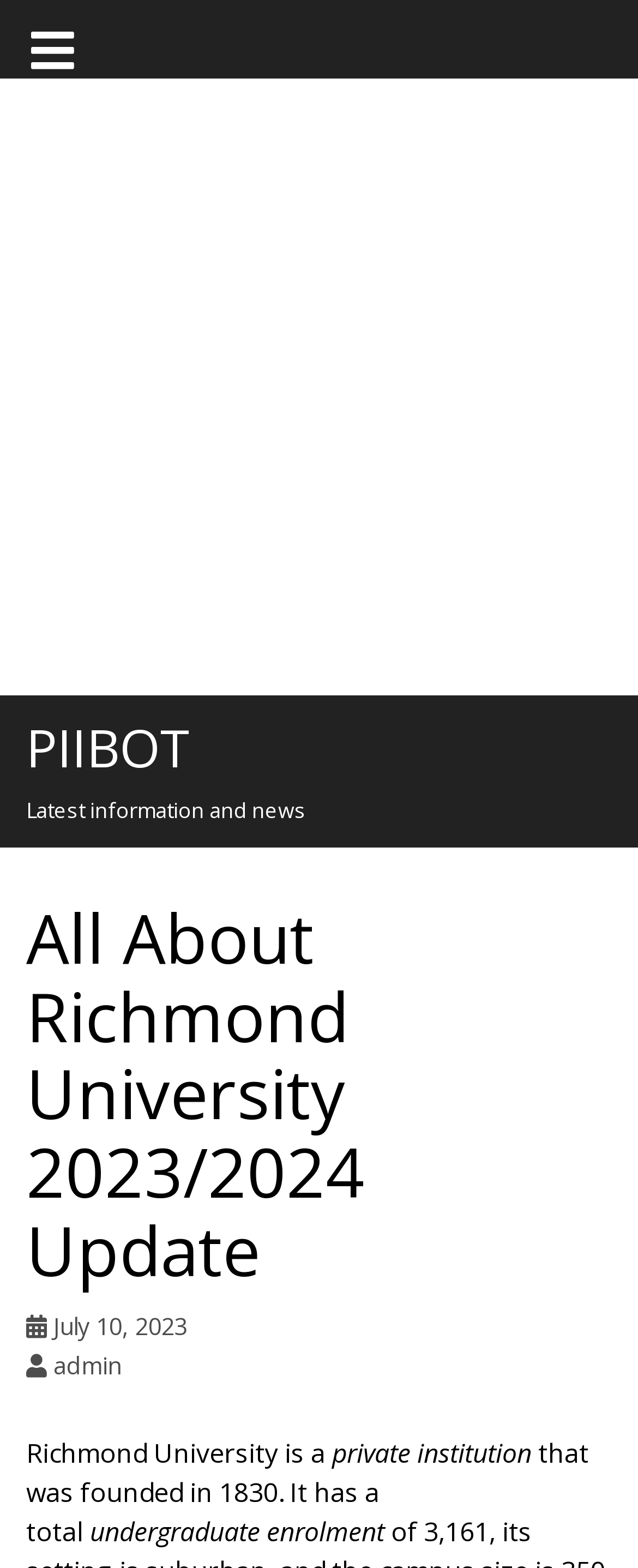Identify and provide the bounding box coordinates of the UI element described: "Piibot". The coordinates should be formatted as [left, top, right, bottom], with each number being a float between 0 and 1.

[0.041, 0.454, 0.3, 0.499]